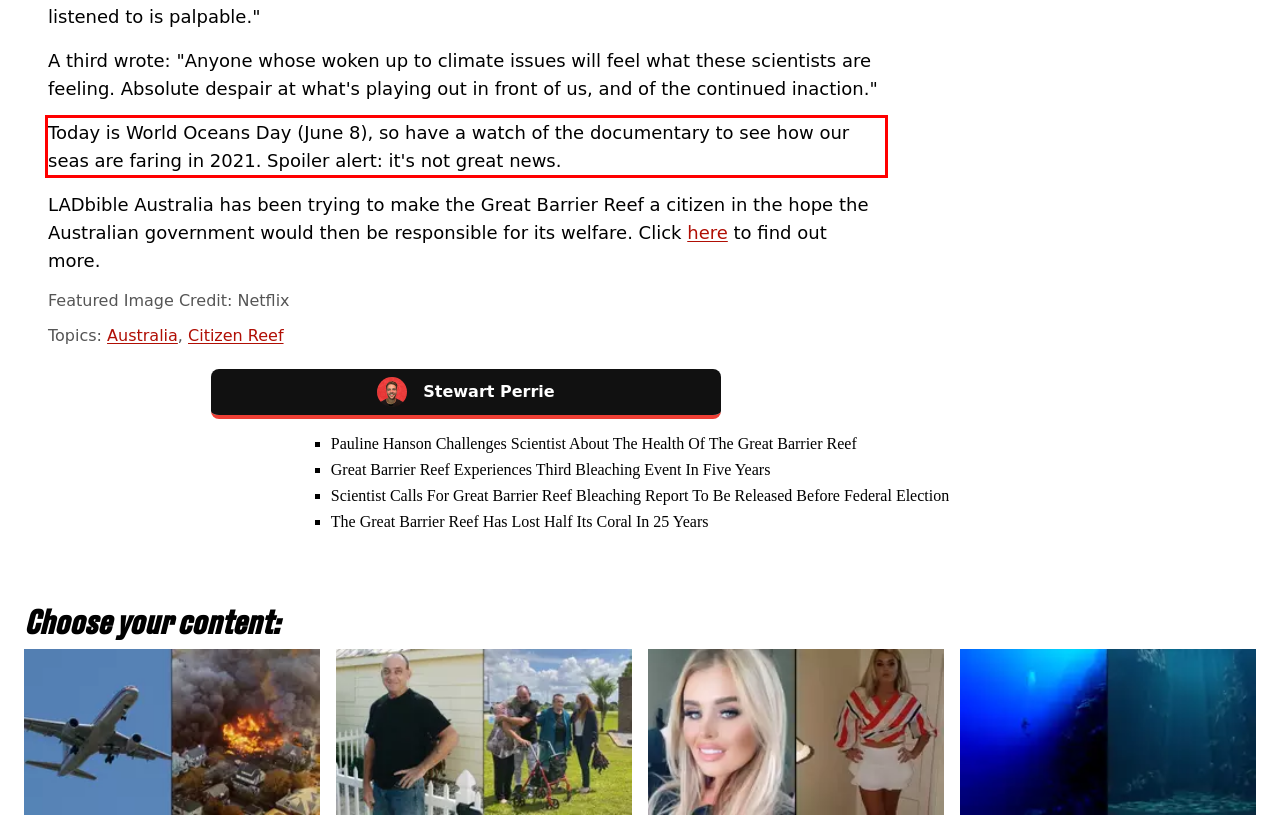Examine the webpage screenshot and use OCR to recognize and output the text within the red bounding box.

Today is World Oceans Day (June 8), so have a watch of the documentary to see how our seas are faring in 2021. Spoiler alert: it's not great news.